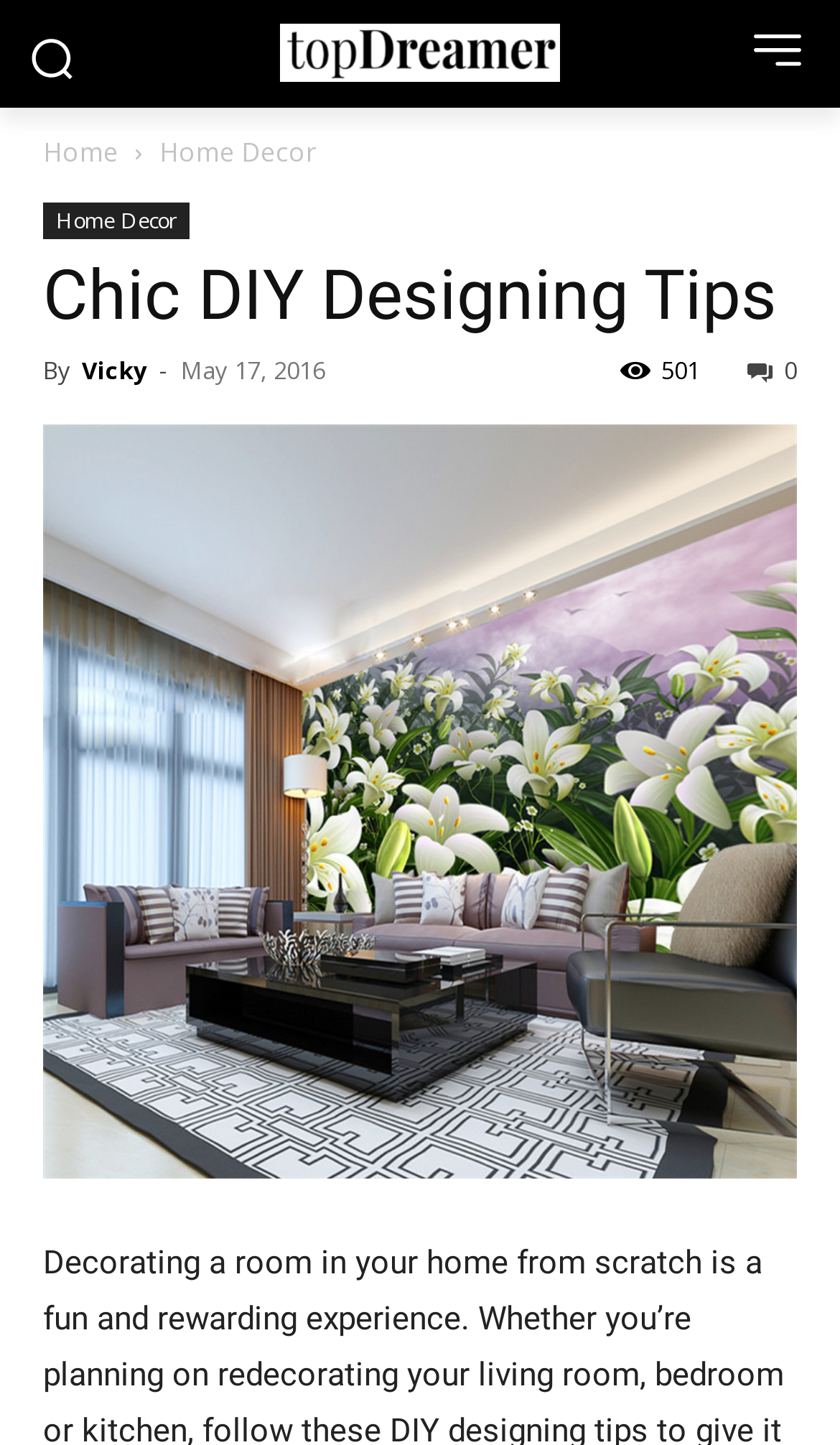Summarize the webpage with a detailed and informative caption.

This webpage is about DIY designing tips for decorating a room in your home. At the top left corner, there is a small image. Next to it, on the top center, is a logo link with an accompanying image. On the top right corner, there is another small image. 

Below the top section, there are two links, "Home" and "Home Decor", aligned horizontally. The "Home Decor" link has a dropdown menu with another "Home Decor" link inside. 

Below the links, there is a header section that spans the entire width of the page. It contains the title "Chic DIY Designing Tips" in a large font, followed by the author's name "Vicky" and the date "May 17, 2016". On the right side of the header section, there is a link with a share icon and a number "501" next to it, indicating the number of shares.

Below the header section, there is a large image that takes up most of the page's width.